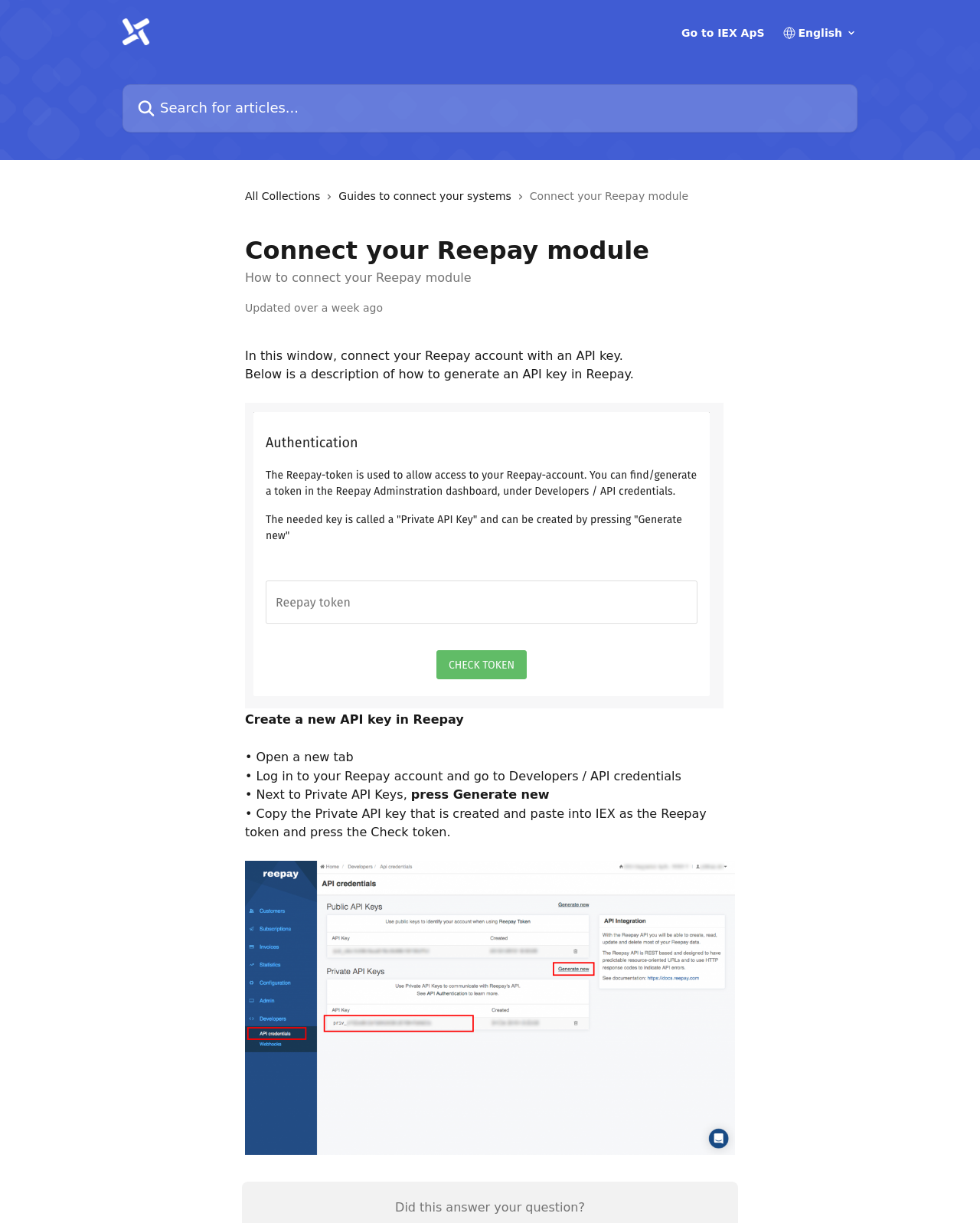What is the purpose of the article?
Refer to the image and give a detailed response to the question.

I inferred the purpose of the article by reading the StaticText elements within the article element, which describe the steps to connect a Reepay account with an API key.